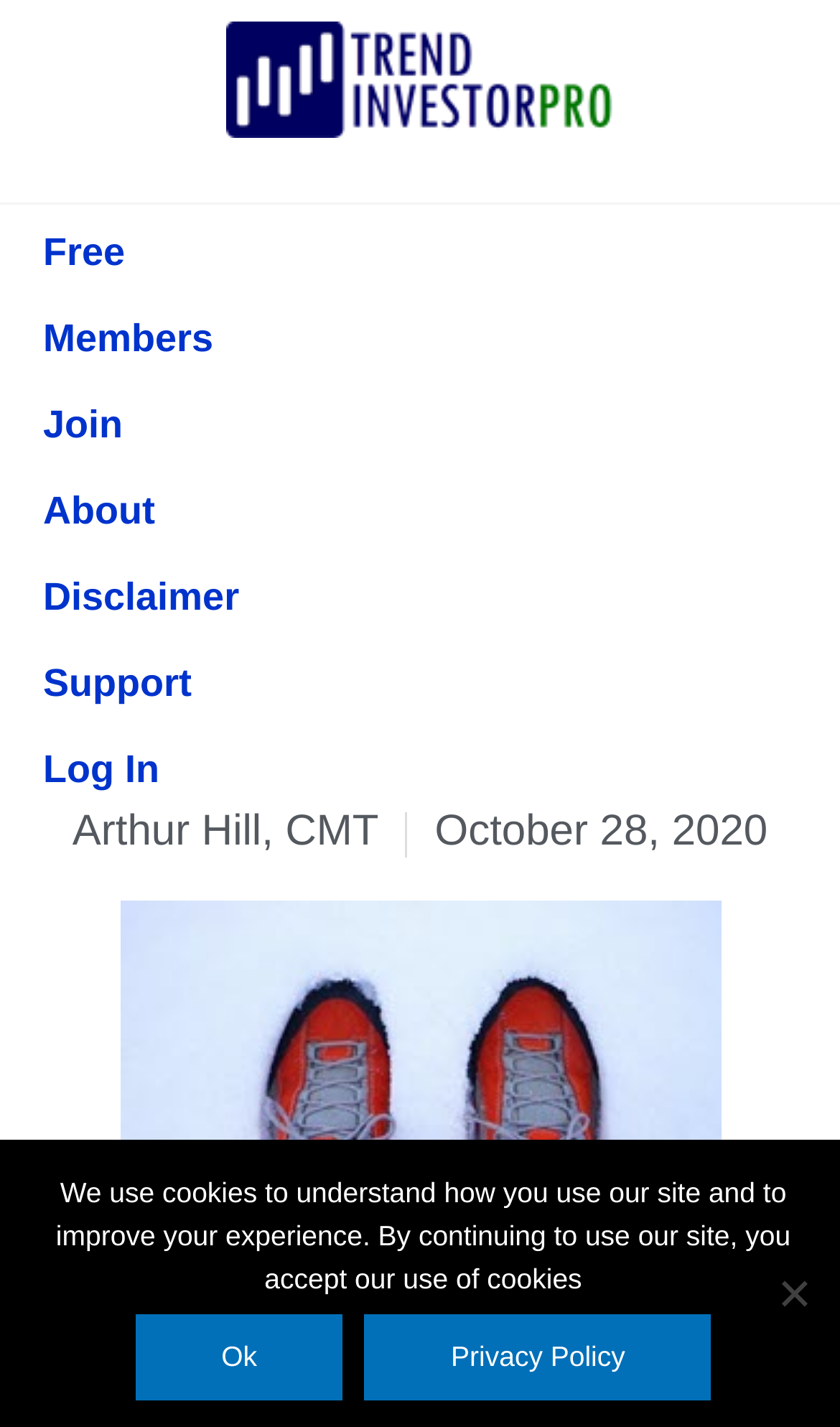What is the format of the article?
Please provide a detailed and thorough answer to the question.

The article has a mention of 'charts' in the printer friendly format icon, which suggests that the article contains charts, and is not just a plain text article.